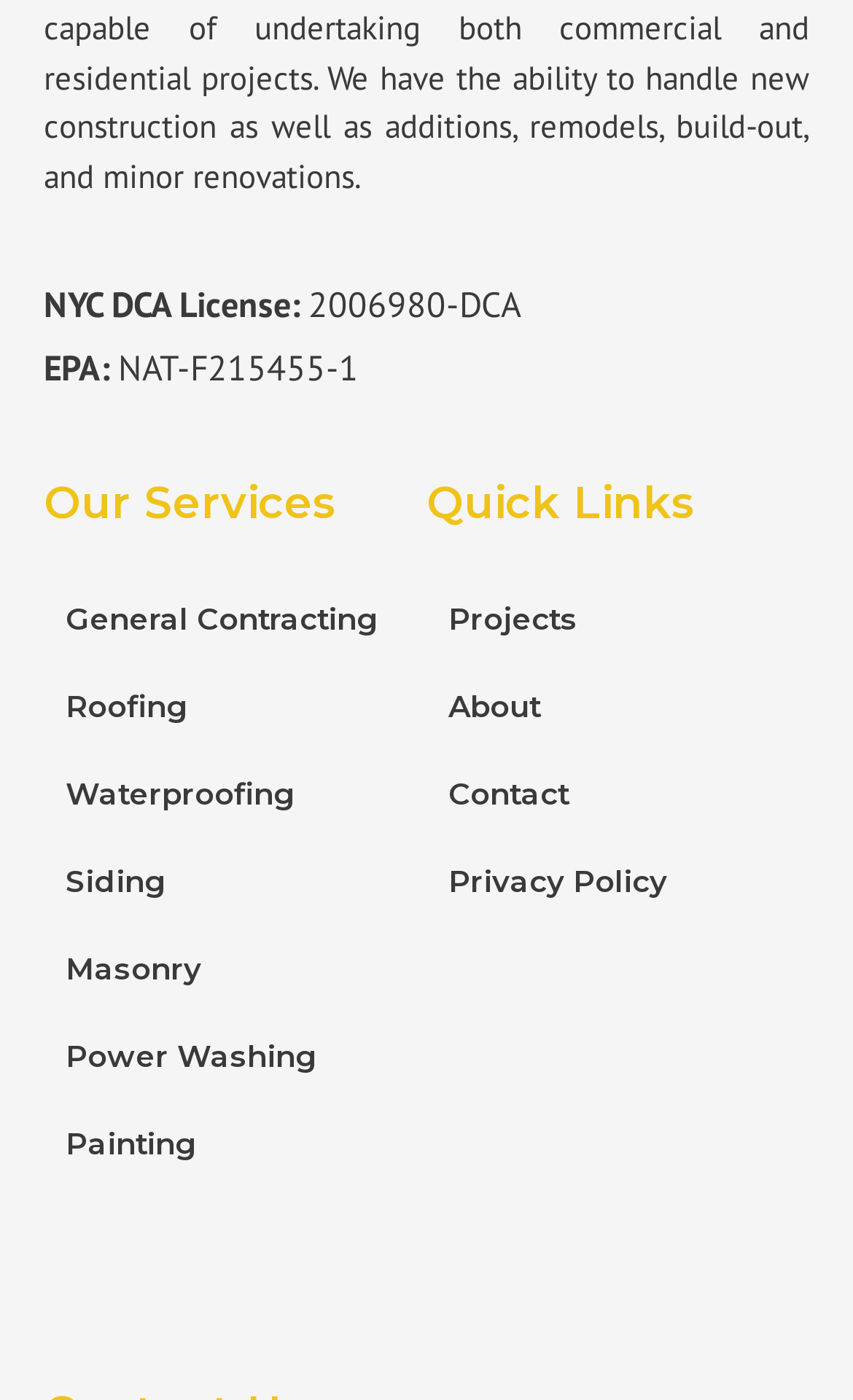Locate the bounding box coordinates for the element described below: "Contact". The coordinates must be four float values between 0 and 1, formatted as [left, top, right, bottom].

[0.5, 0.535, 0.949, 0.598]